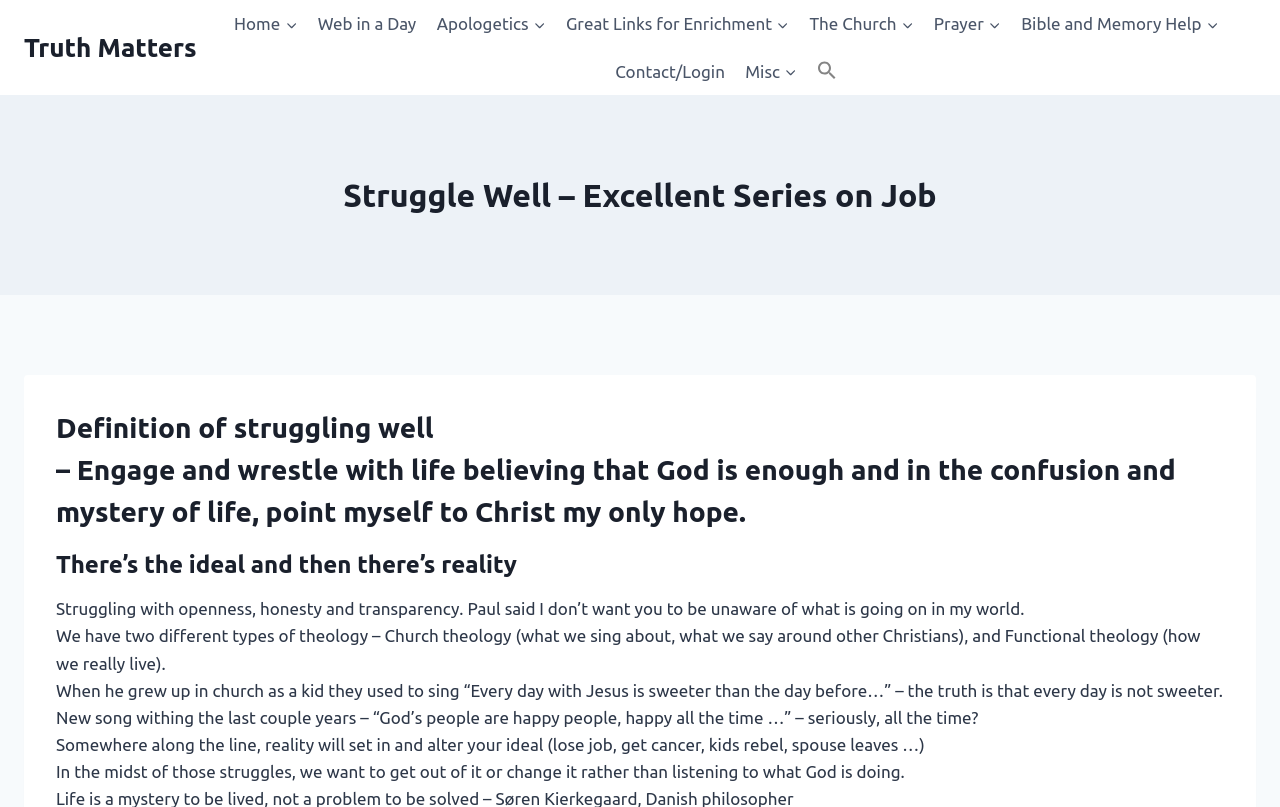Please mark the clickable region by giving the bounding box coordinates needed to complete this instruction: "Search using the search icon".

[0.631, 0.062, 0.662, 0.115]